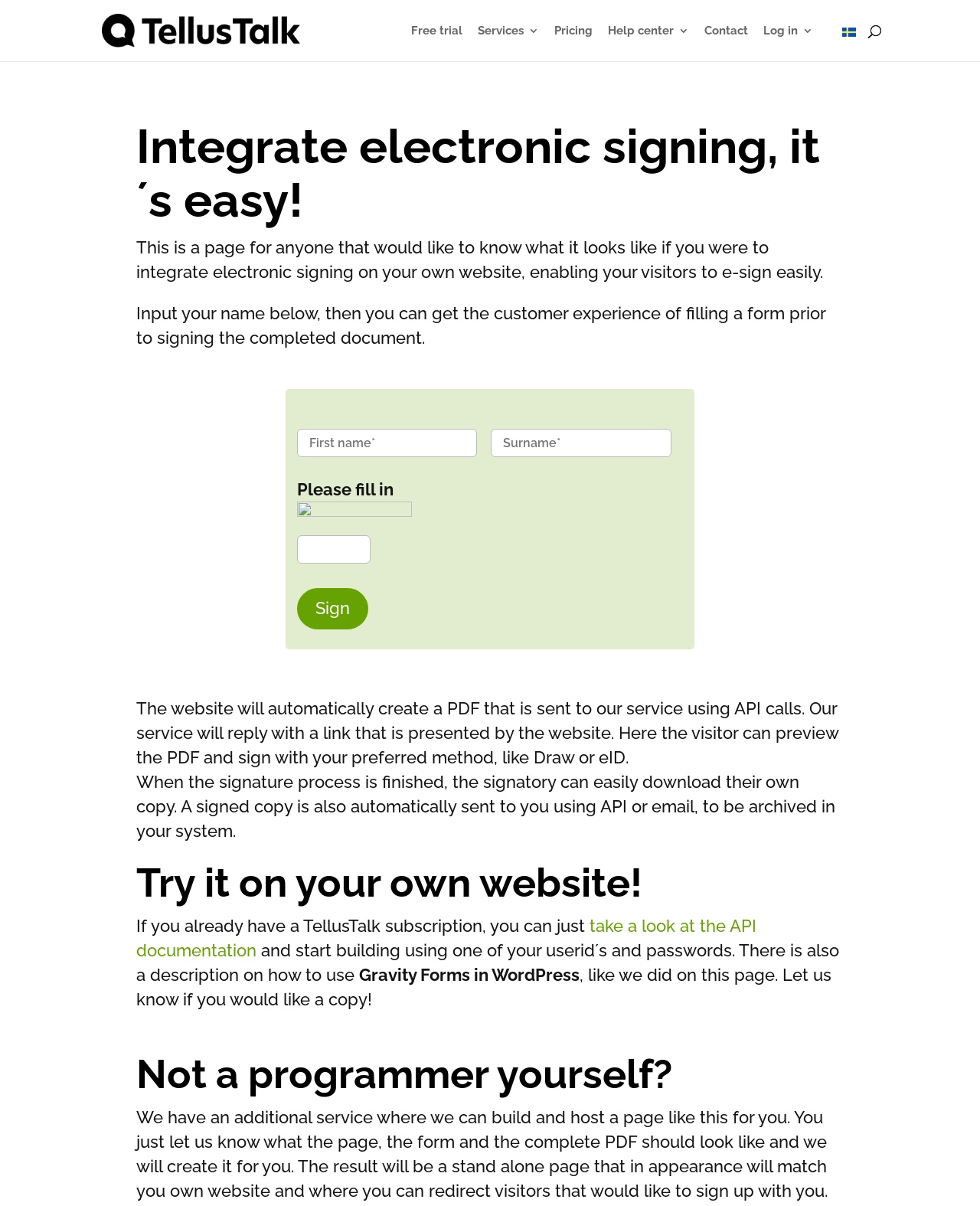From the webpage screenshot, identify the region described by Help center. Provide the bounding box coordinates as (top-left x, top-left y, bottom-right x, bottom-right y), with each value being a floating point number between 0 and 1.

[0.62, 0.021, 0.703, 0.051]